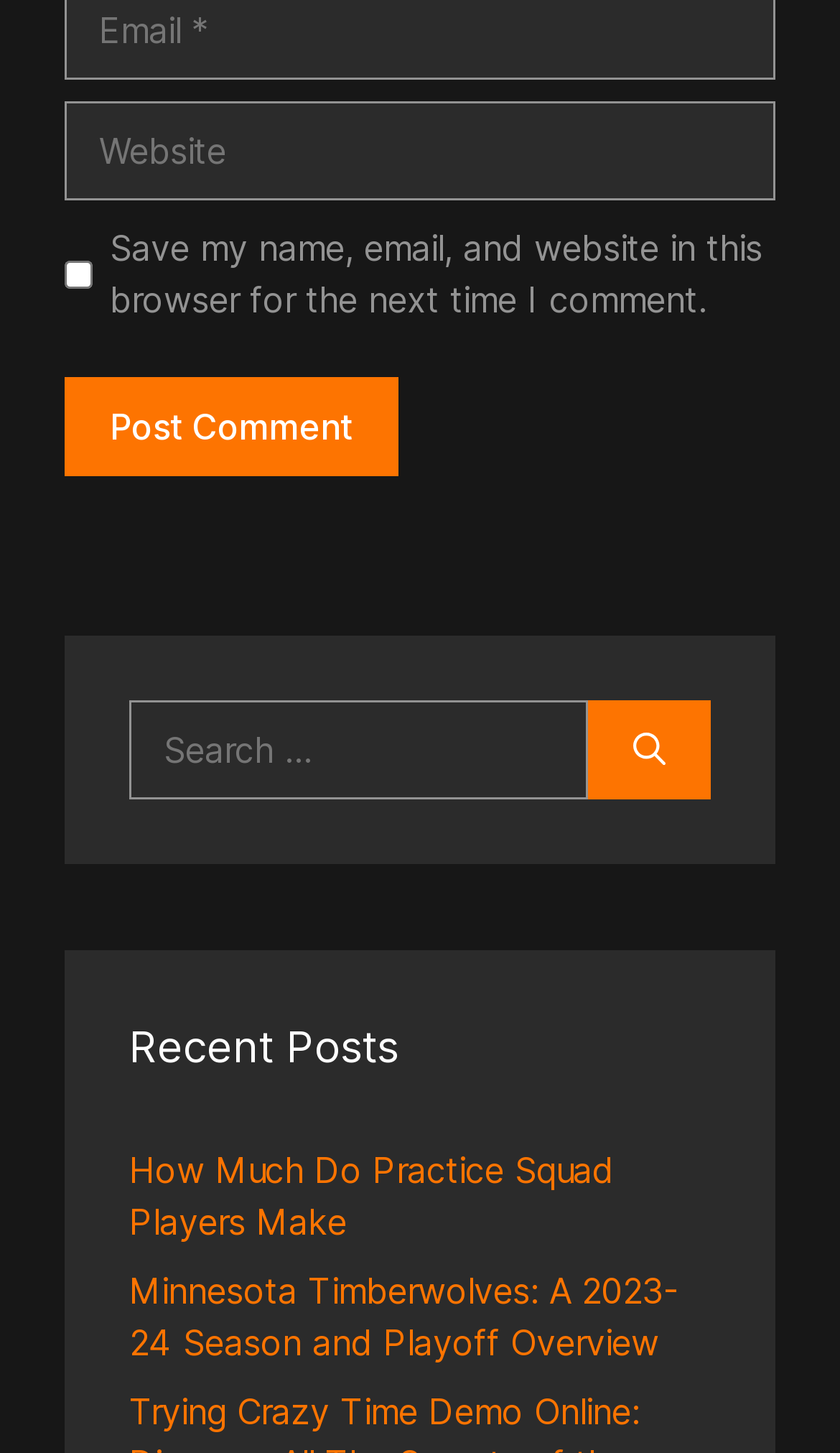What type of content is listed below 'Recent Posts'?
Respond with a short answer, either a single word or a phrase, based on the image.

Article links